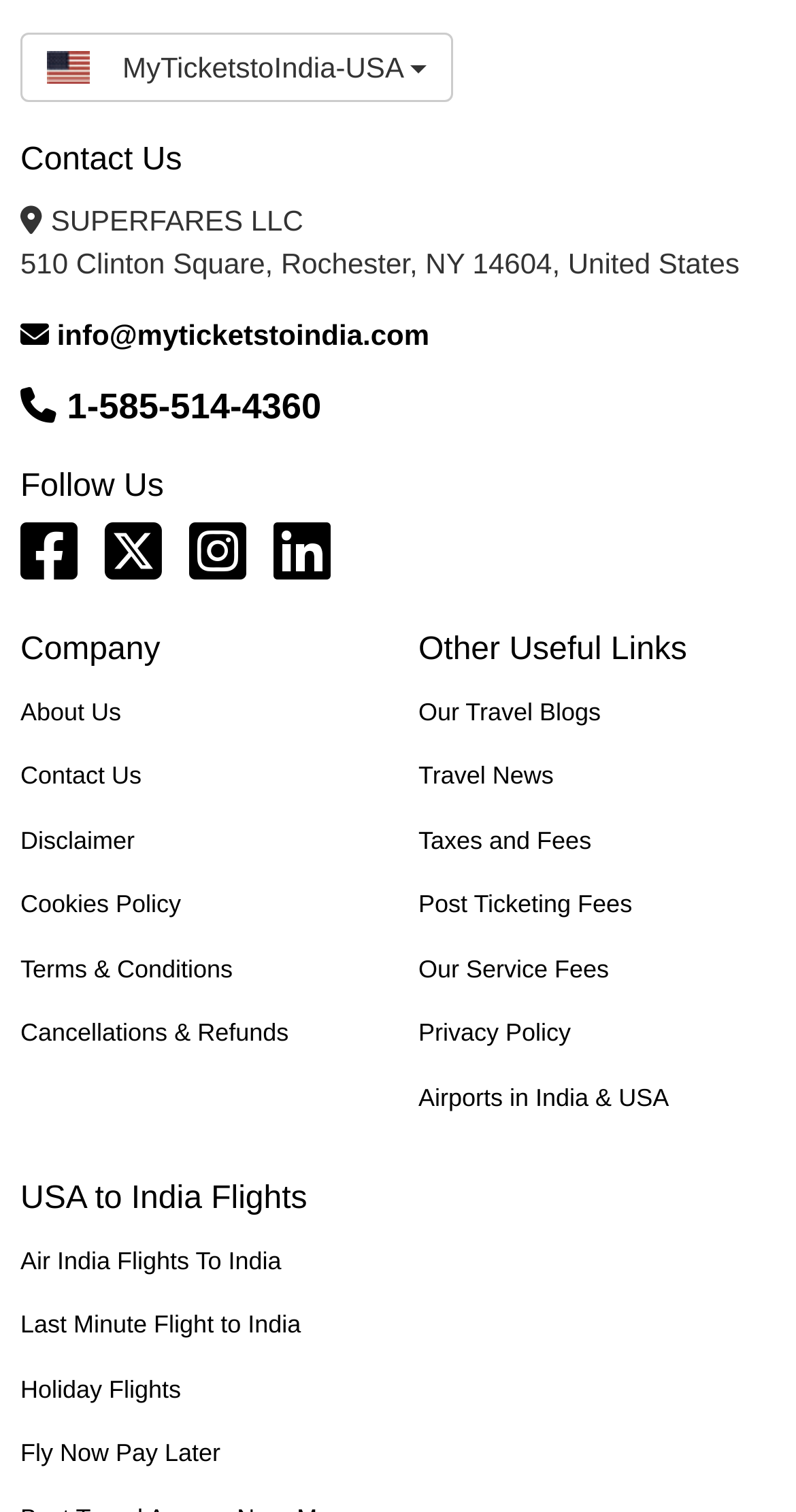Reply to the question with a brief word or phrase: What is the company name?

SUPERFARES LLC